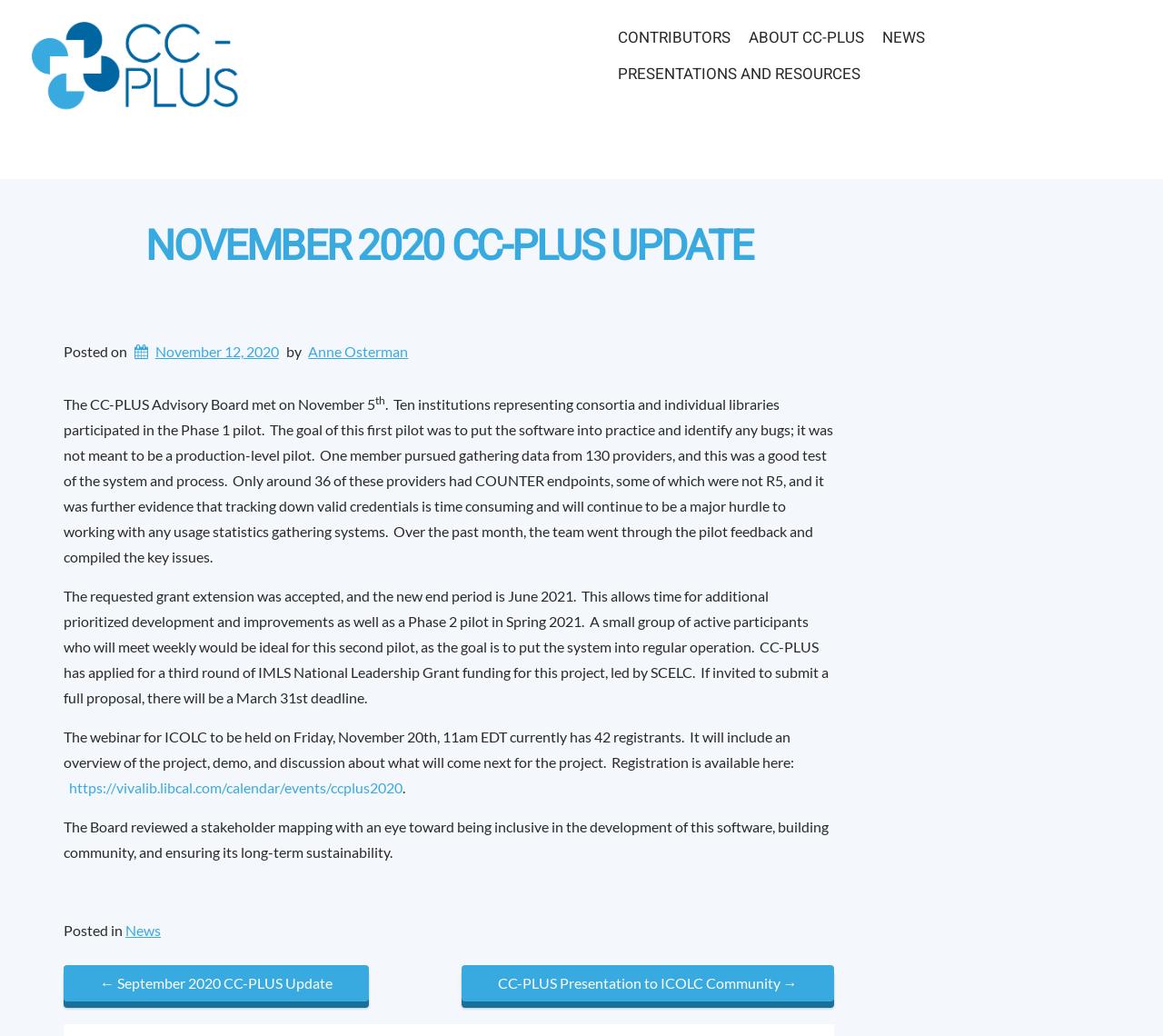Could you identify the text that serves as the heading for this webpage?

NOVEMBER 2020 CC-PLUS UPDATE